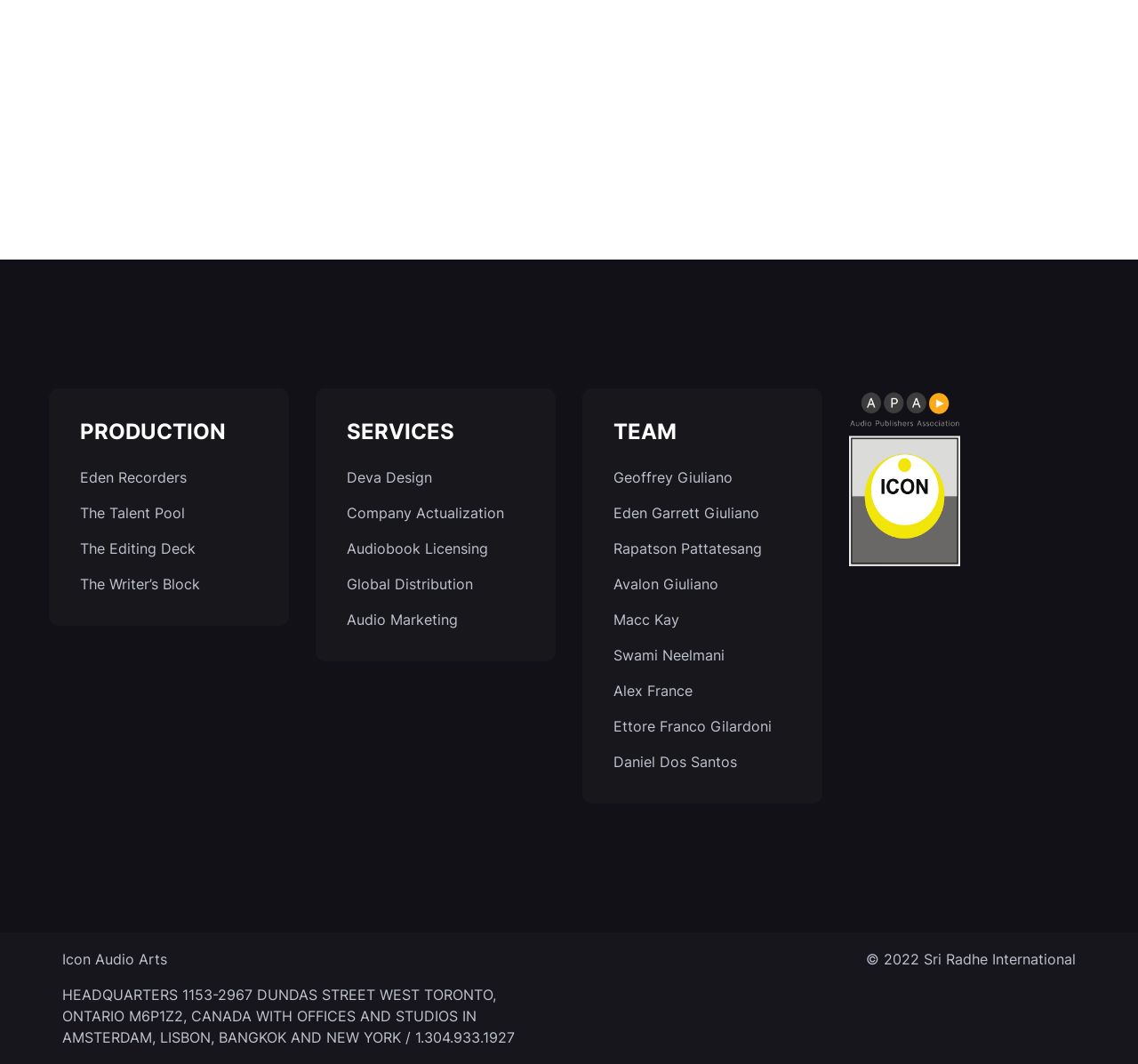Find the bounding box coordinates of the element to click in order to complete this instruction: "Click on Eden Recorders". The bounding box coordinates must be four float numbers between 0 and 1, denoted as [left, top, right, bottom].

[0.07, 0.439, 0.227, 0.459]